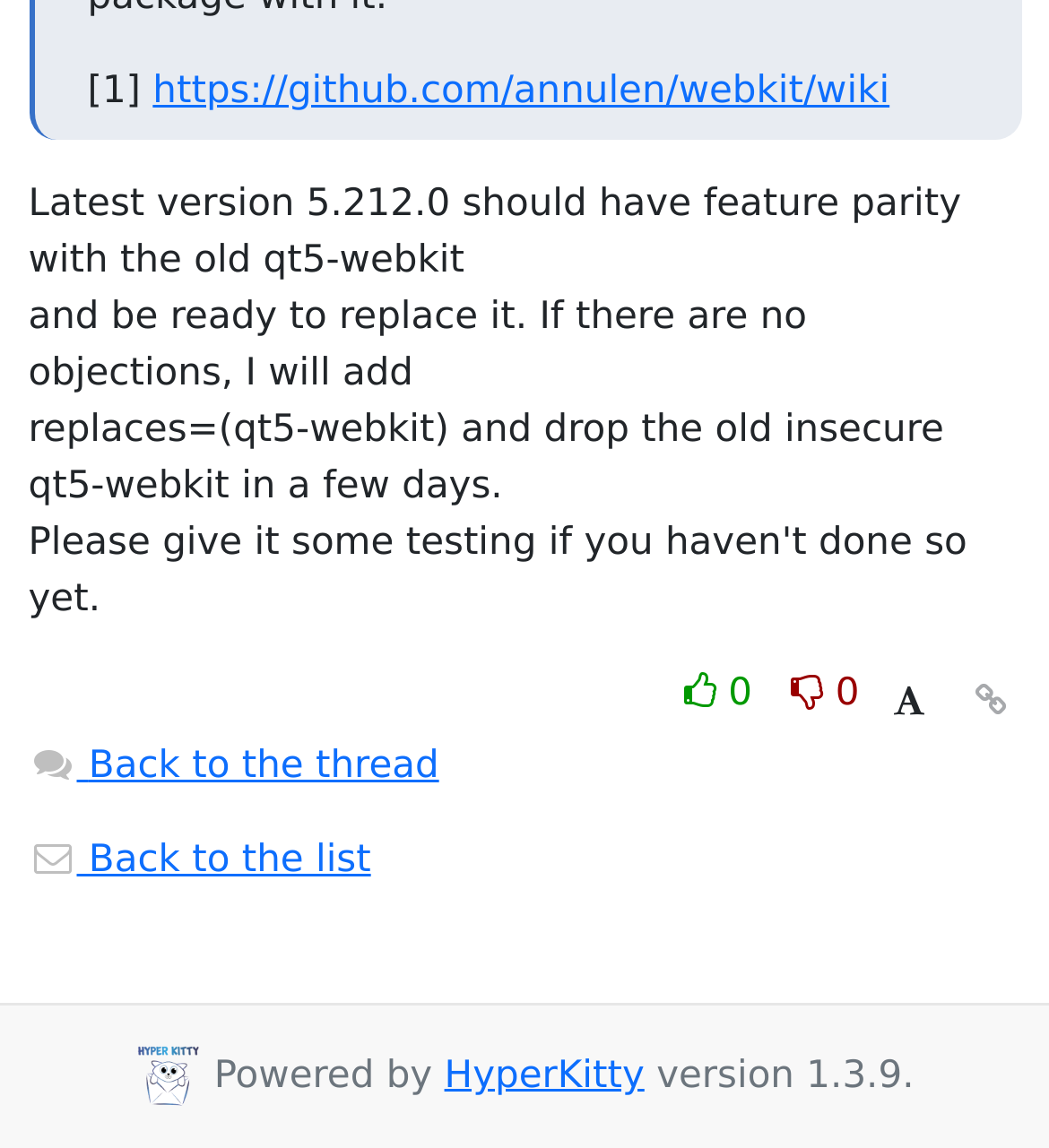Please mark the bounding box coordinates of the area that should be clicked to carry out the instruction: "Go back to the list".

[0.027, 0.731, 0.354, 0.768]